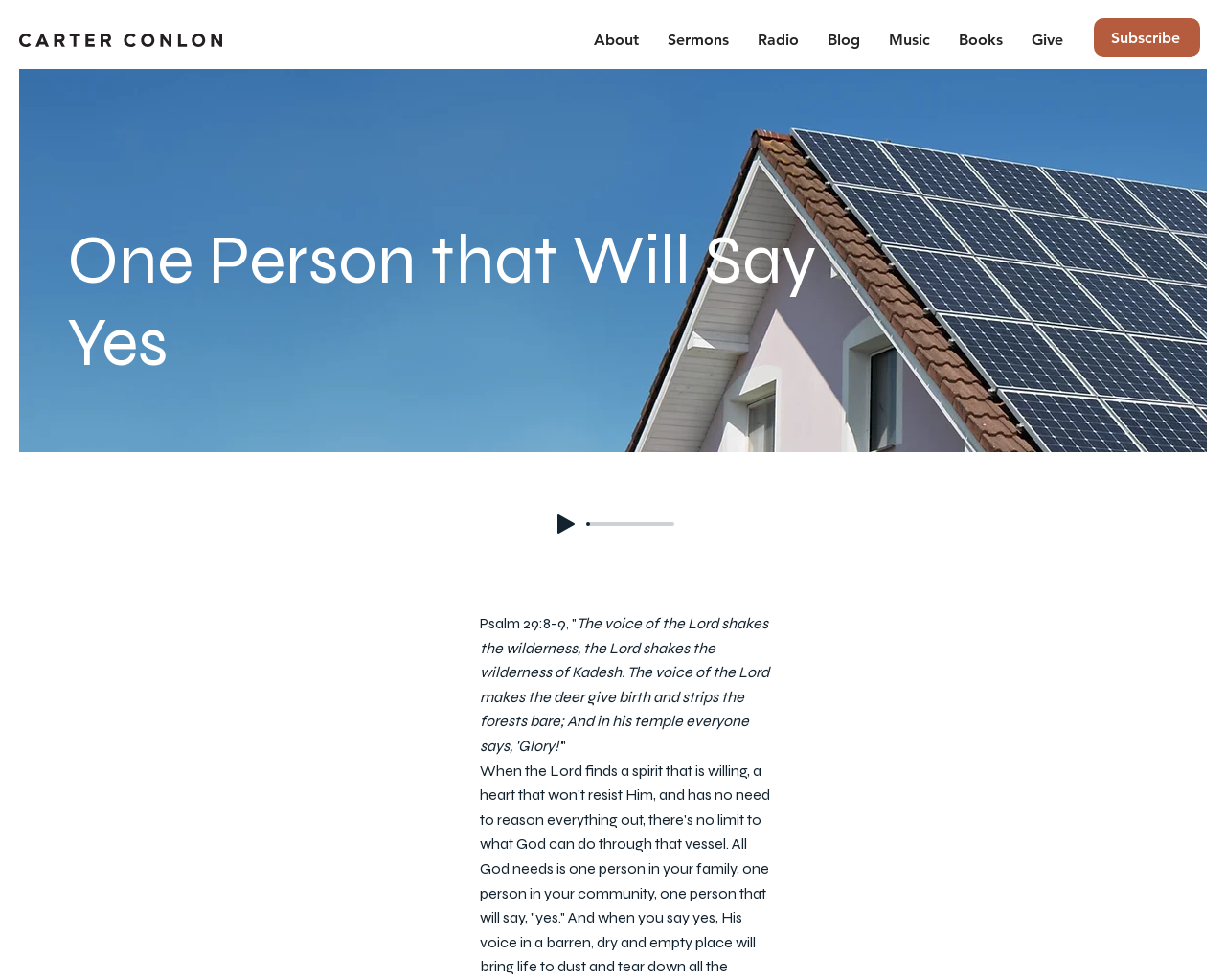Locate the bounding box coordinates of the region to be clicked to comply with the following instruction: "Click the 'Subscribe' link". The coordinates must be four float numbers between 0 and 1, in the form [left, top, right, bottom].

[0.892, 0.019, 0.979, 0.058]